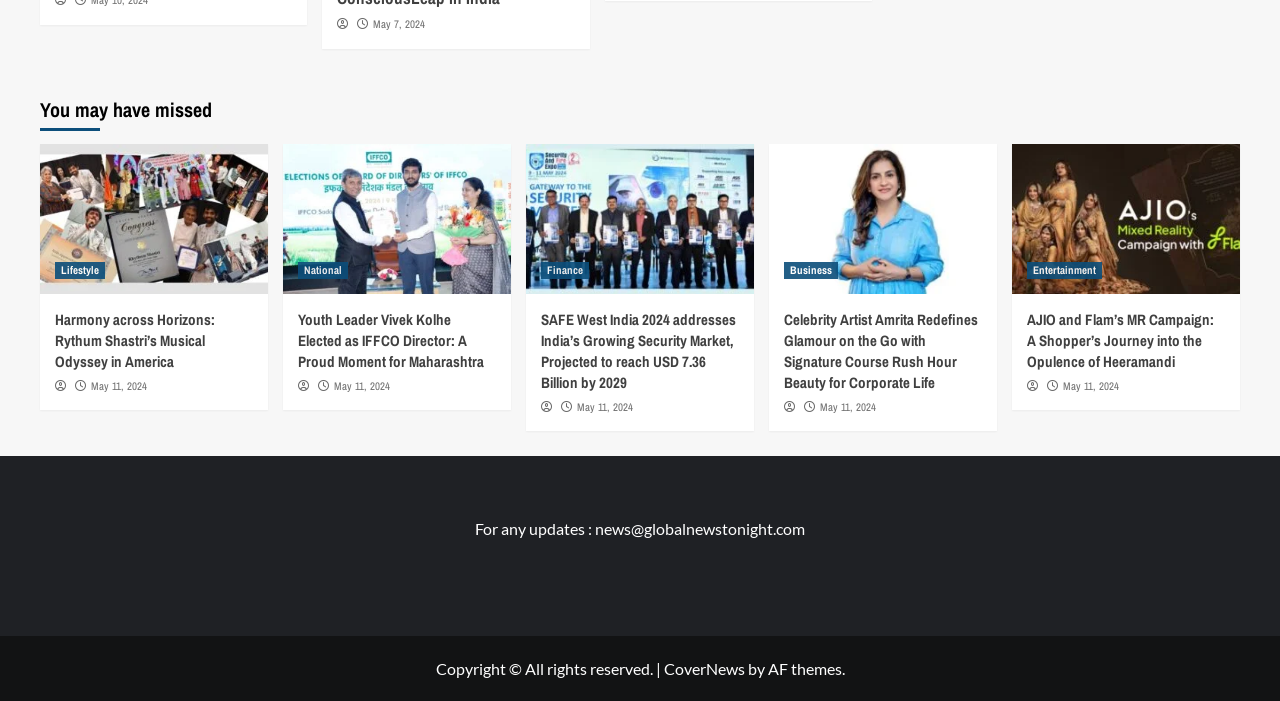Provide the bounding box coordinates of the HTML element this sentence describes: "May 11, 2024".

[0.641, 0.57, 0.684, 0.59]